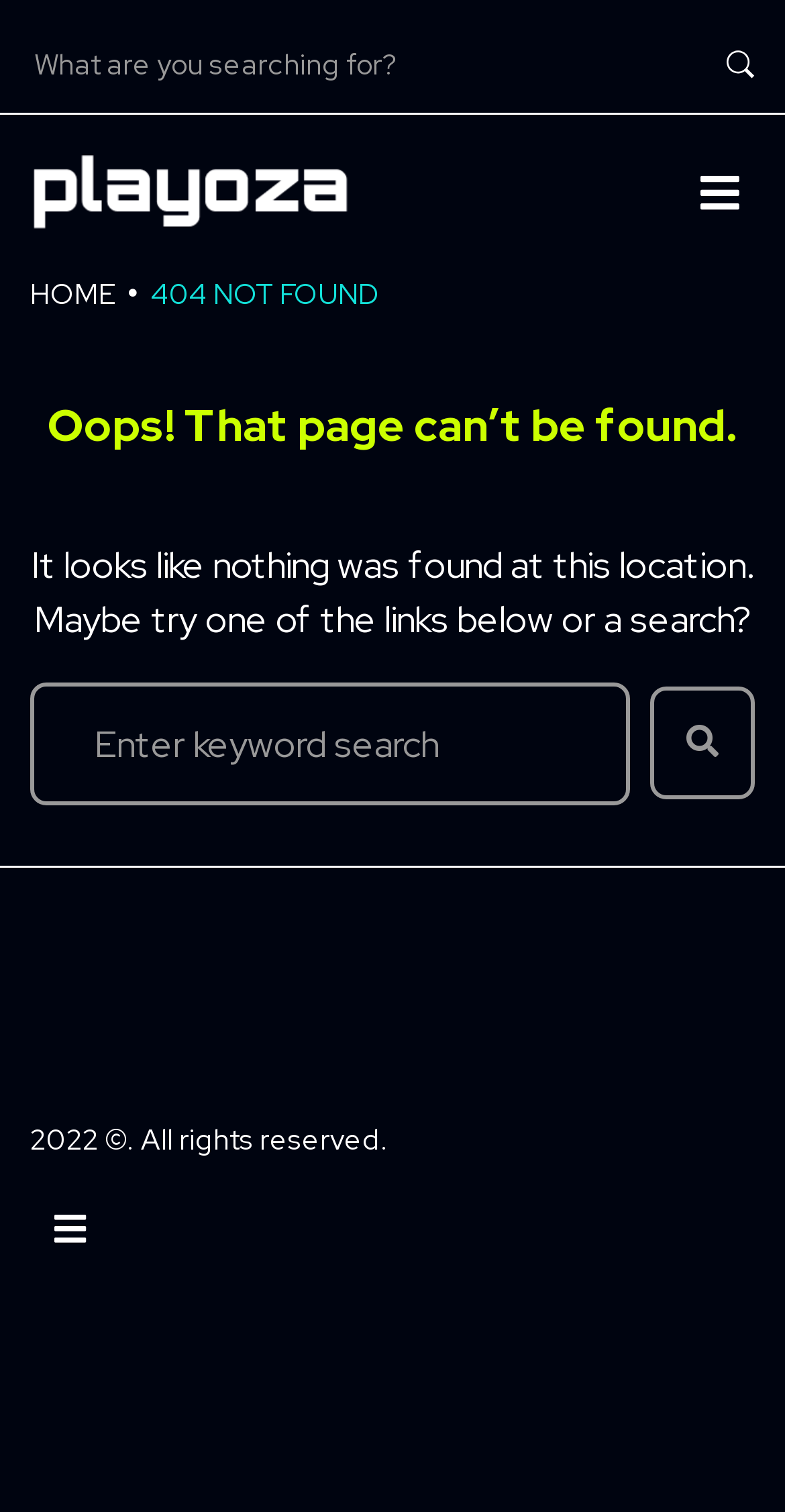Determine the bounding box coordinates for the HTML element mentioned in the following description: "parent_node: Search for:". The coordinates should be a list of four floats ranging from 0 to 1, represented as [left, top, right, bottom].

[0.828, 0.454, 0.962, 0.529]